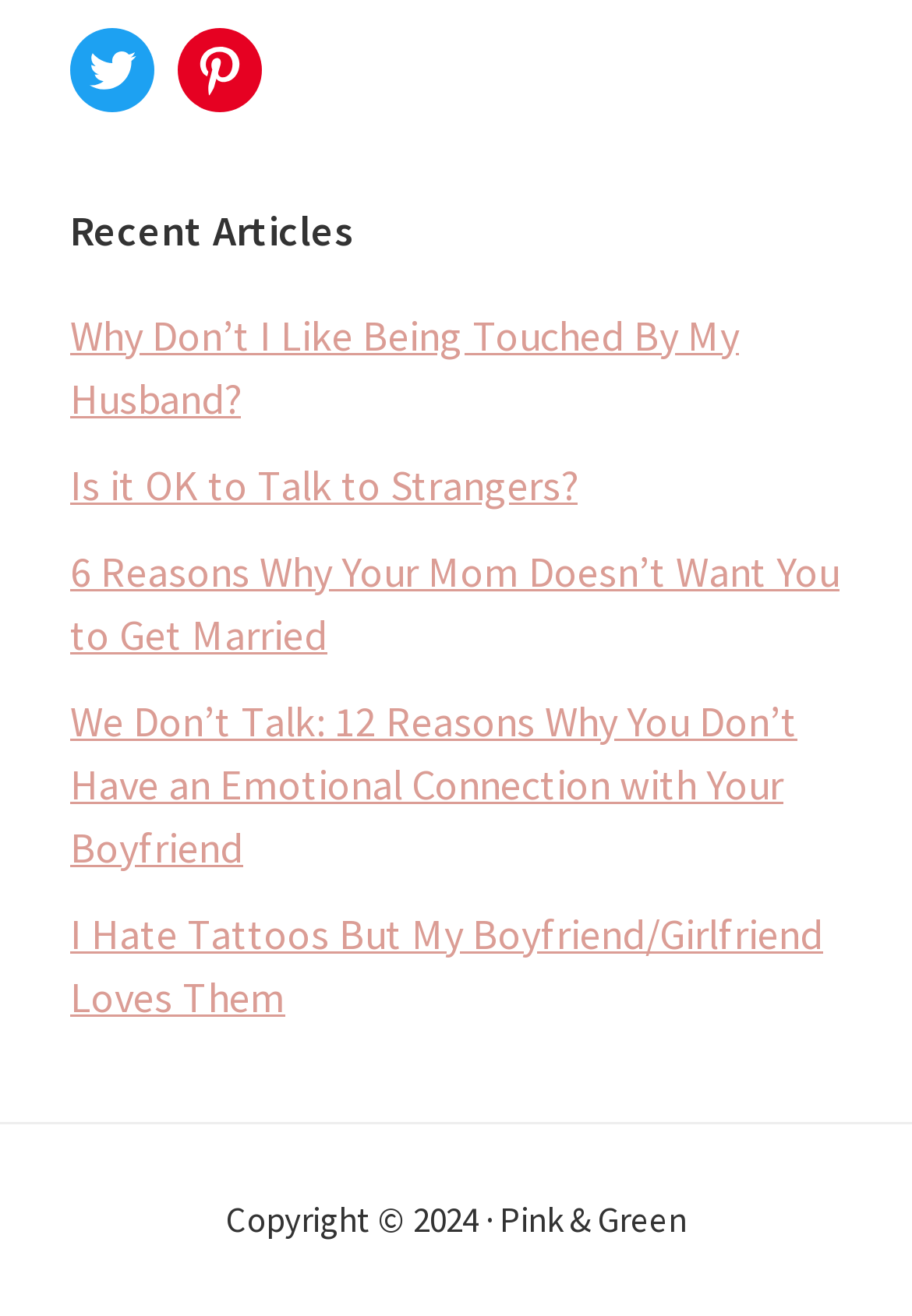What is the name of the website or company?
Look at the webpage screenshot and answer the question with a detailed explanation.

I found the answer by looking at the copyright information at the bottom of the webpage, which has the text 'Copyright © 2024 · Pink & Green'. This suggests that the name of the website or company is Pink & Green.